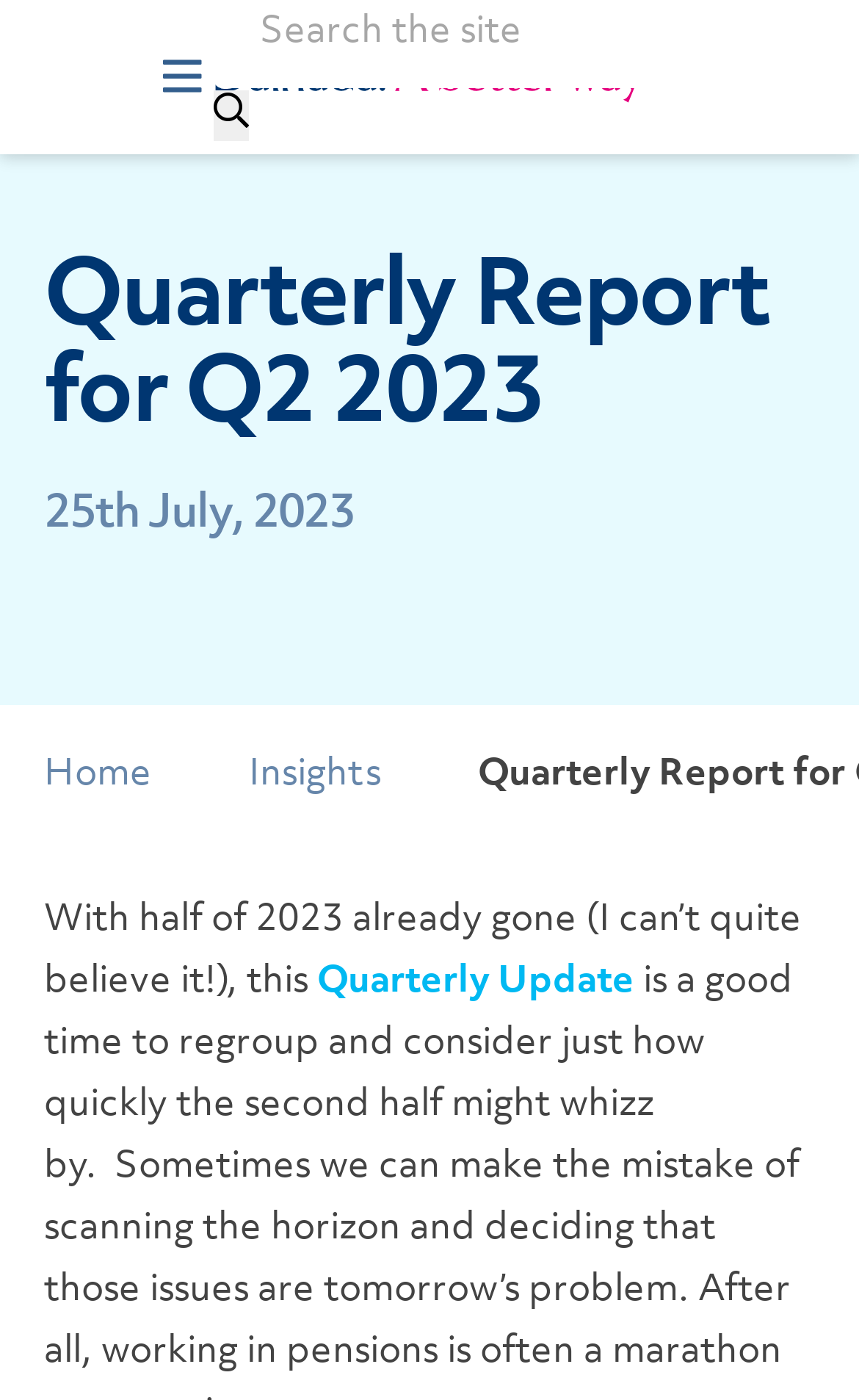Kindly respond to the following question with a single word or a brief phrase: 
What is the link below 'Quarterly Report for Q2 2023'?

Home